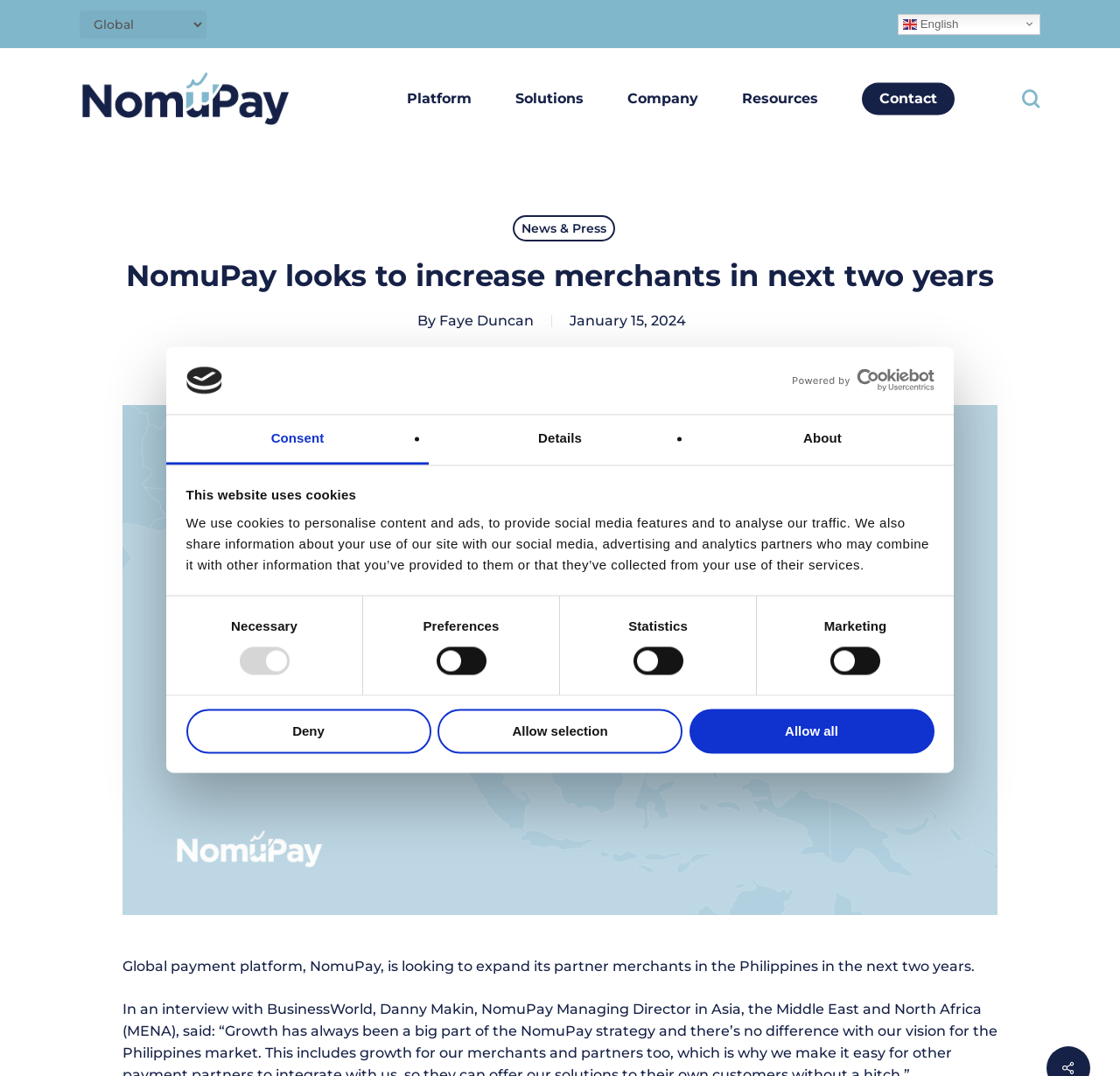Analyze the image and give a detailed response to the question:
Who is the author of the latest article?

The author of the latest article can be found in the news section, where the article 'NomuPay looks to increase merchants in next two years' is displayed. The author's name, 'Faye Duncan', is mentioned below the article title.